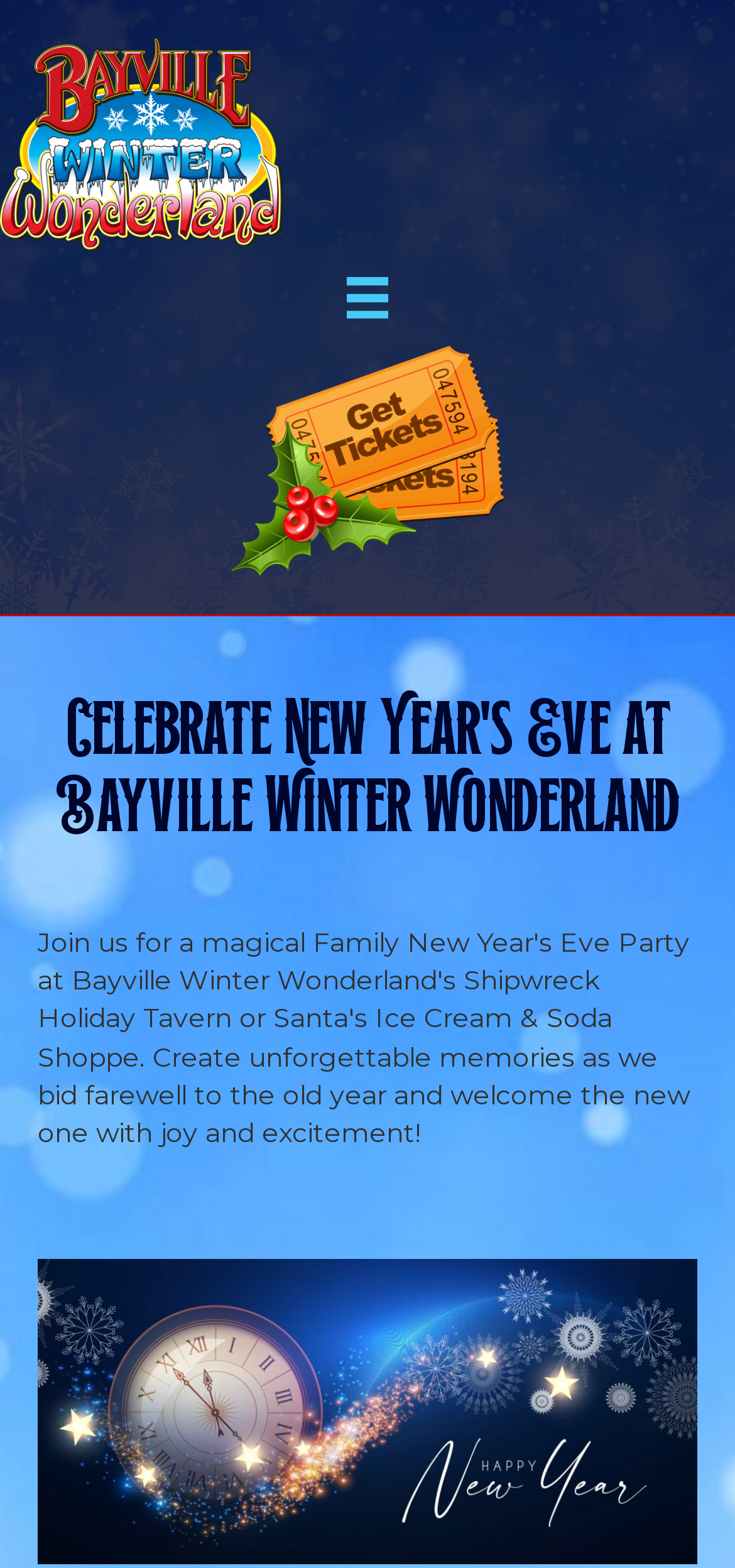Please give a succinct answer using a single word or phrase:
What is the purpose of the 'buy tix' button?

To purchase tickets